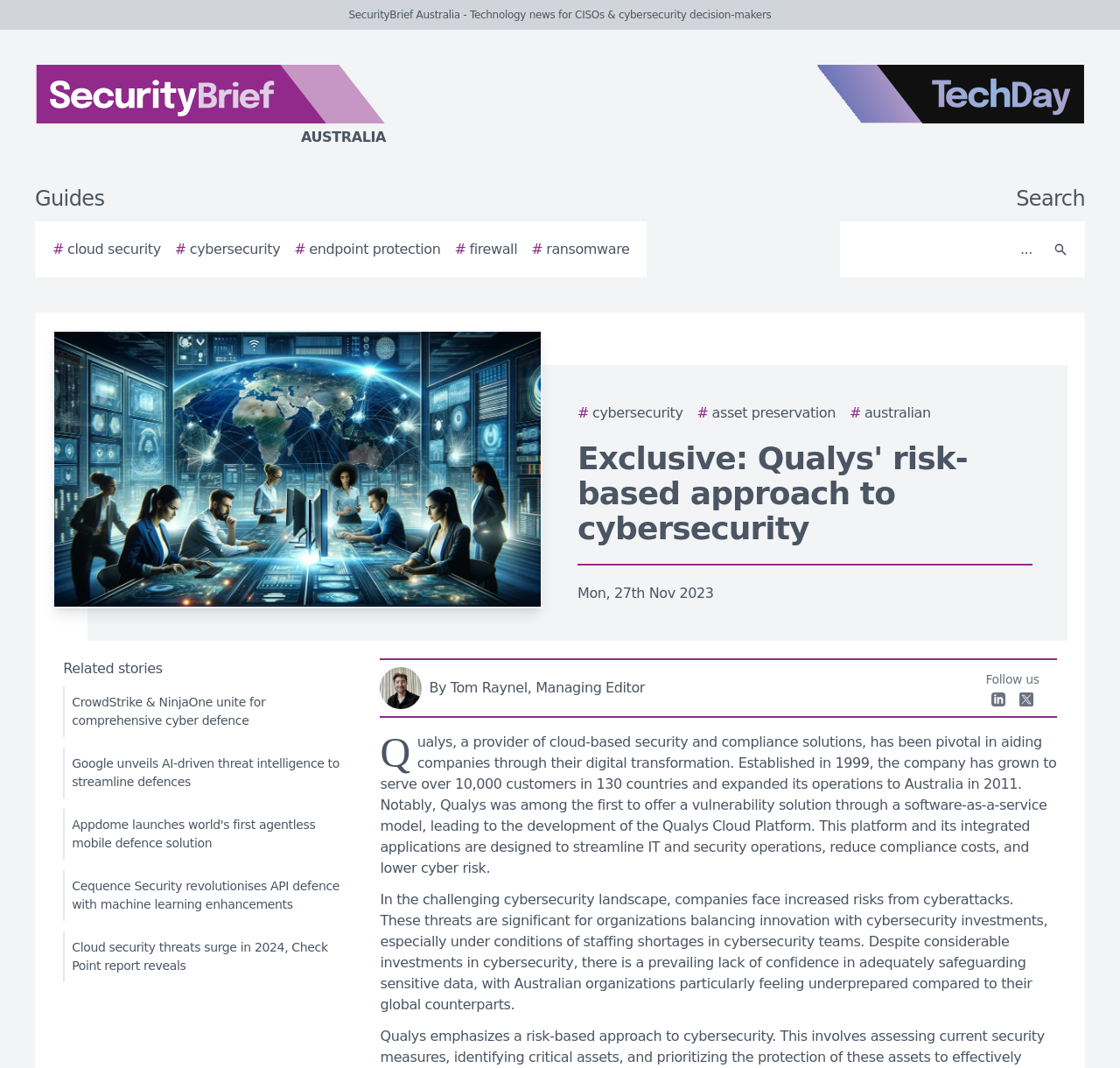Determine the bounding box coordinates for the element that should be clicked to follow this instruction: "View author image". The coordinates should be given as four float numbers between 0 and 1, in the format [left, top, right, bottom].

[0.339, 0.625, 0.377, 0.664]